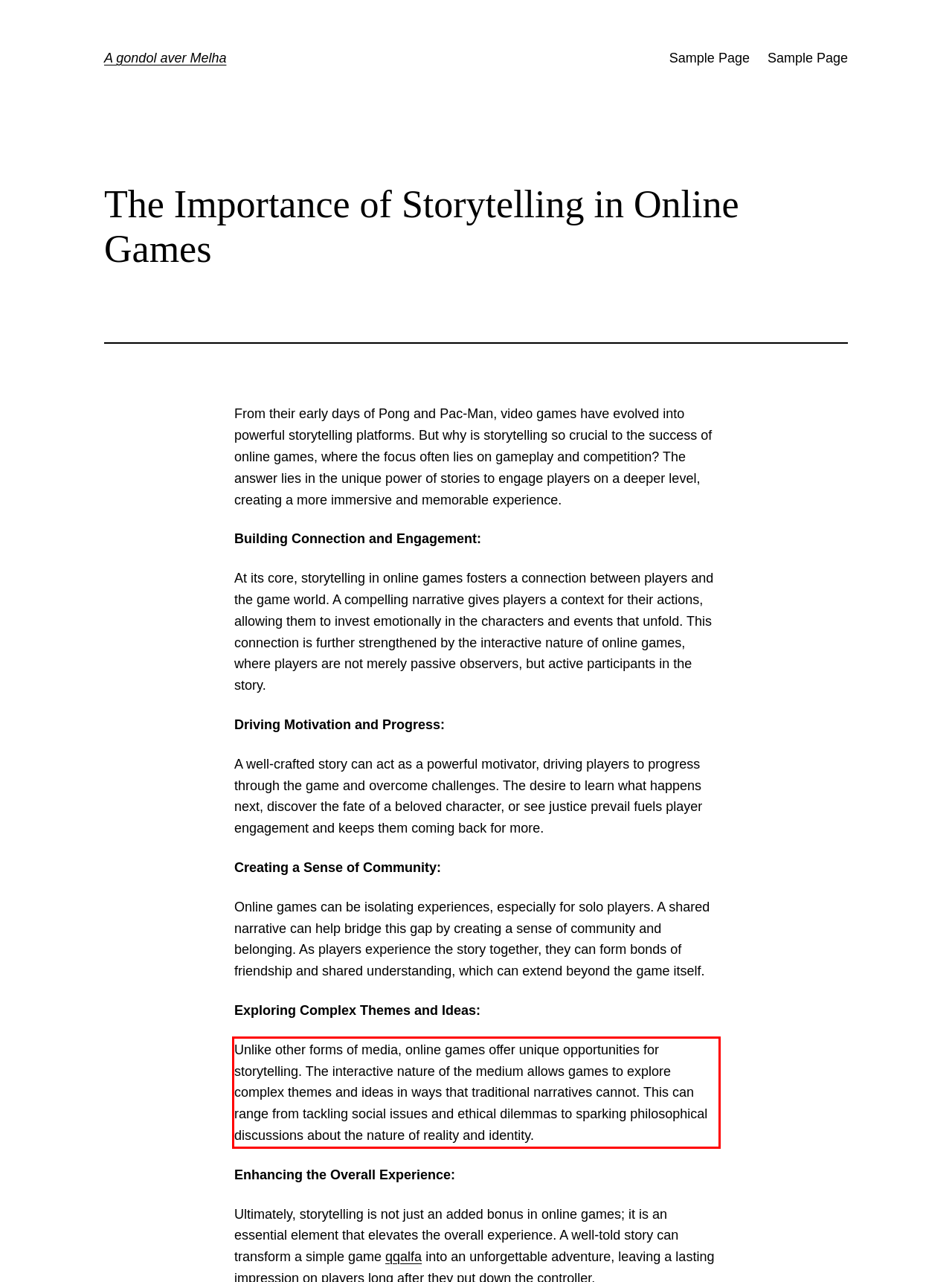Analyze the screenshot of the webpage that features a red bounding box and recognize the text content enclosed within this red bounding box.

Unlike other forms of media, online games offer unique opportunities for storytelling. The interactive nature of the medium allows games to explore complex themes and ideas in ways that traditional narratives cannot. This can range from tackling social issues and ethical dilemmas to sparking philosophical discussions about the nature of reality and identity.